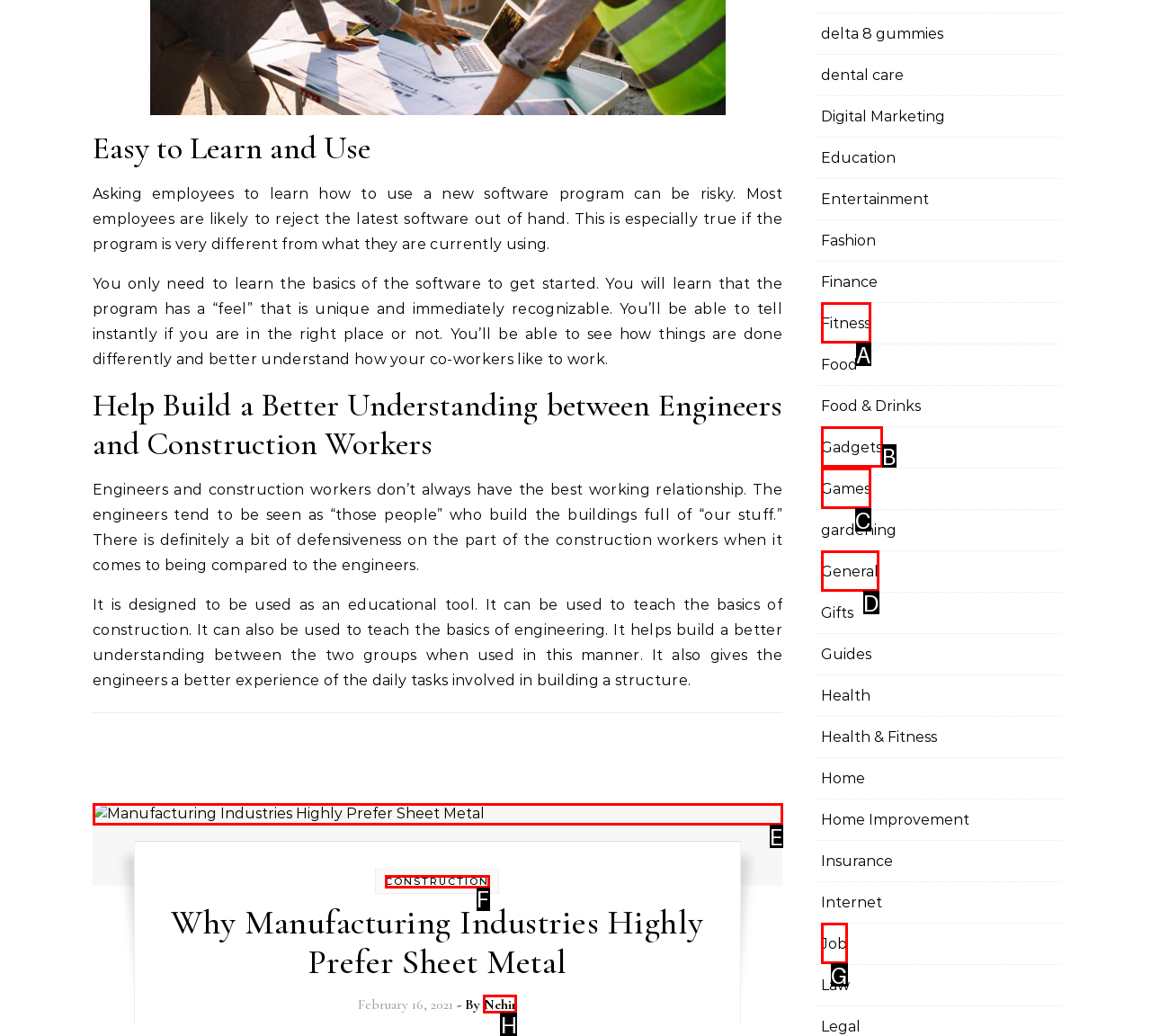From the given options, find the HTML element that fits the description: Nehir. Reply with the letter of the chosen element.

H